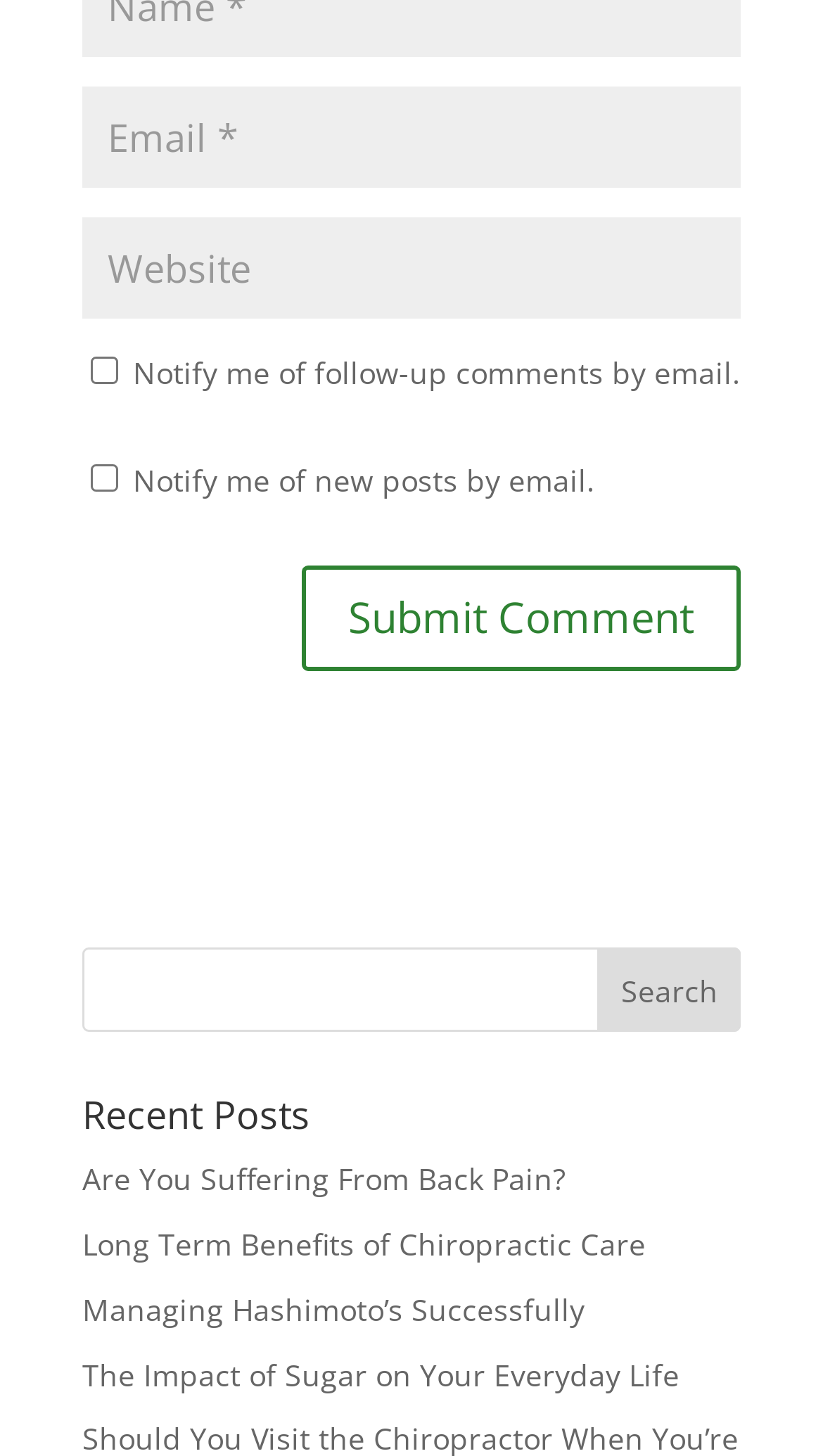Using the details in the image, give a detailed response to the question below:
How many checkboxes are there?

There are two checkboxes, one for 'Notify me of follow-up comments by email.' and another for 'Notify me of new posts by email.'.